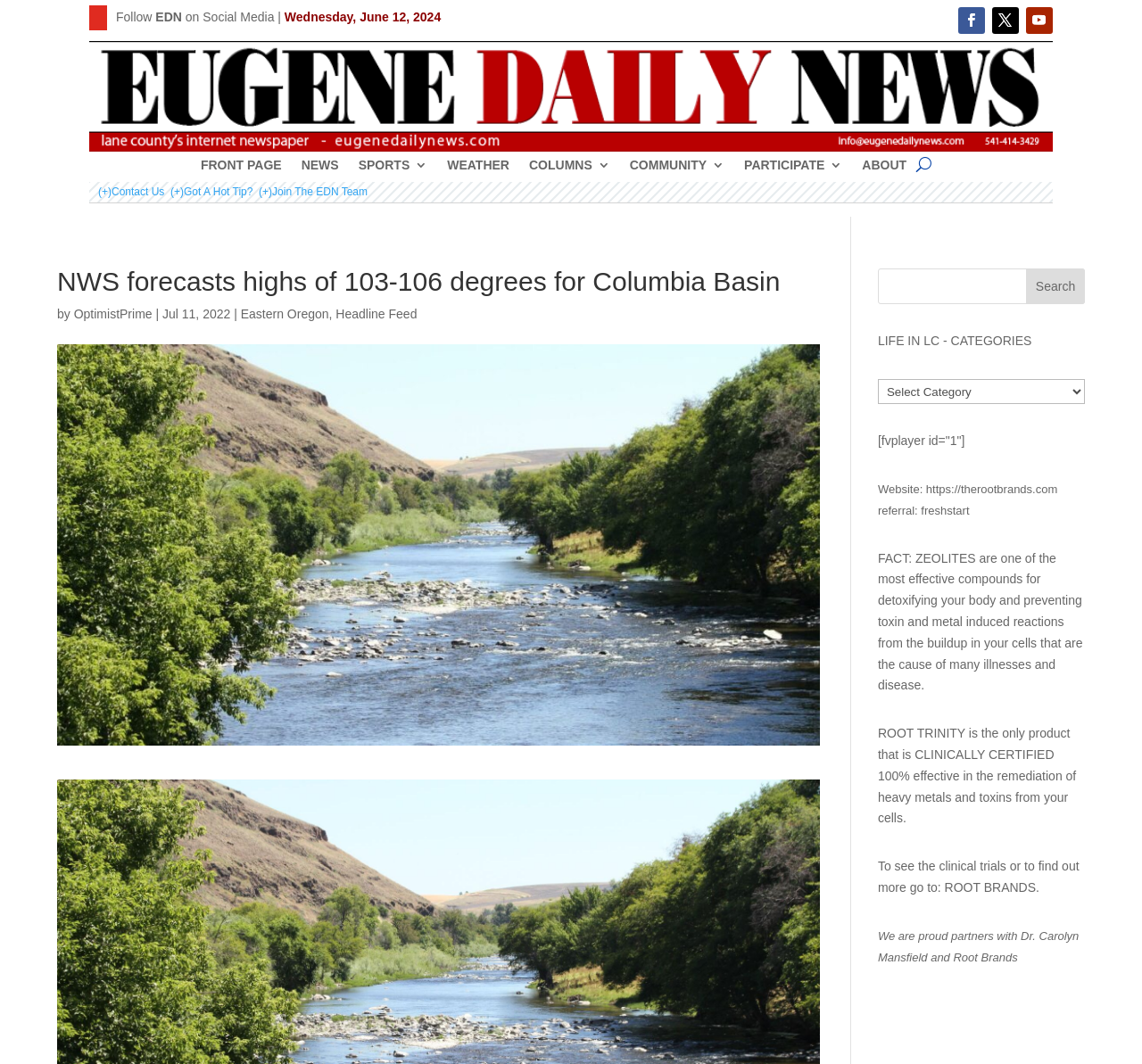Please specify the bounding box coordinates of the clickable region to carry out the following instruction: "Click on the 'Contact Us' link". The coordinates should be four float numbers between 0 and 1, in the format [left, top, right, bottom].

[0.086, 0.174, 0.144, 0.186]